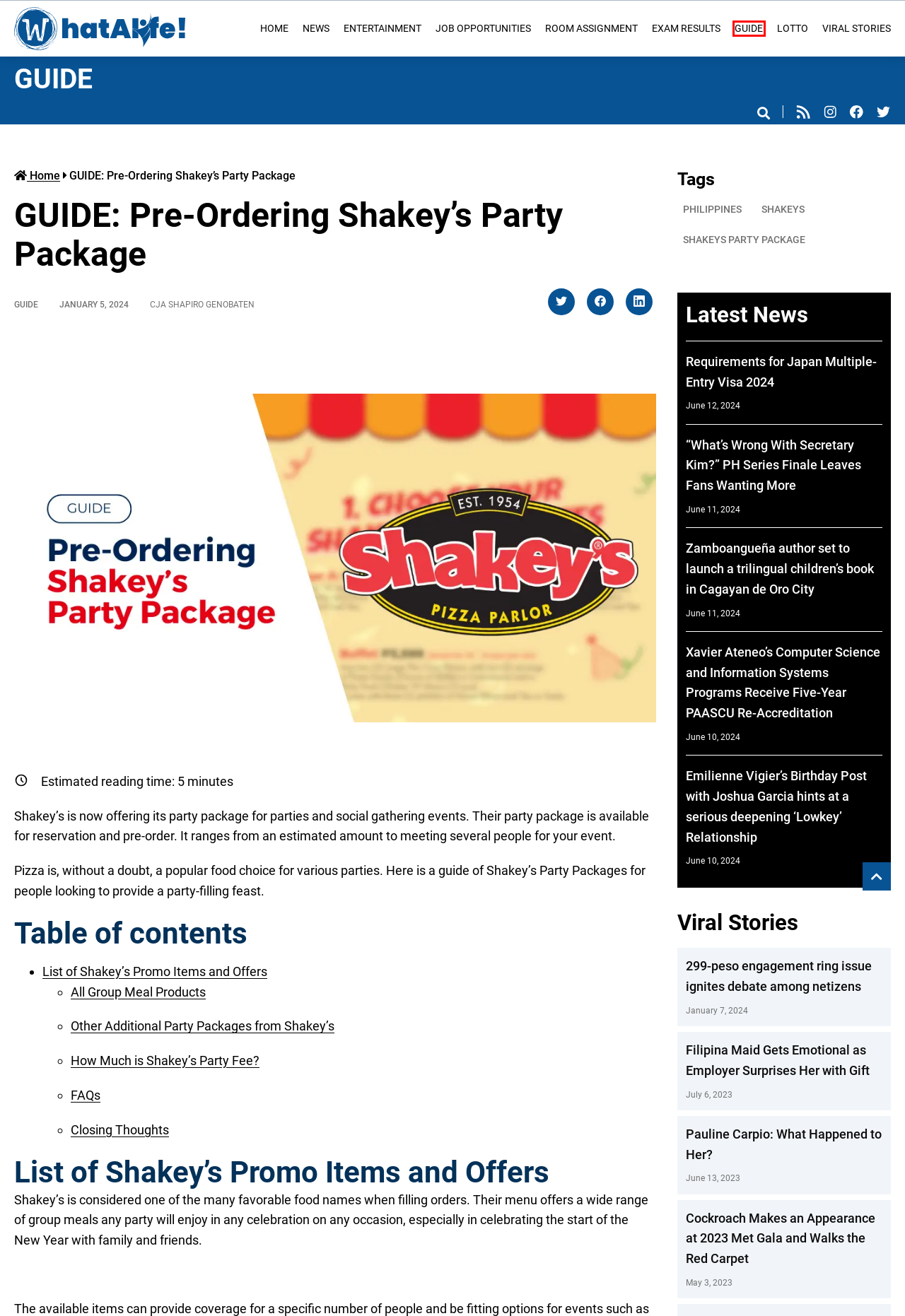Observe the provided screenshot of a webpage that has a red rectangle bounding box. Determine the webpage description that best matches the new webpage after clicking the element inside the red bounding box. Here are the candidates:
A. SHAKEYS Archives - WhatALife!
B. Job Opportunities Archives - WhatALife!
C. Feeds - WhatALife!
D. Filipina Maid Gets Emotional as Employer Surprises Her with Gift - WhatALife!
E. SHAKEYS PARTY PACKAGE Archives - WhatALife!
F. Guide Archives - WhatALife!
G. Lotto Results Archives - WhatALife!
H. Viral Stories Archives - WhatALife!

F